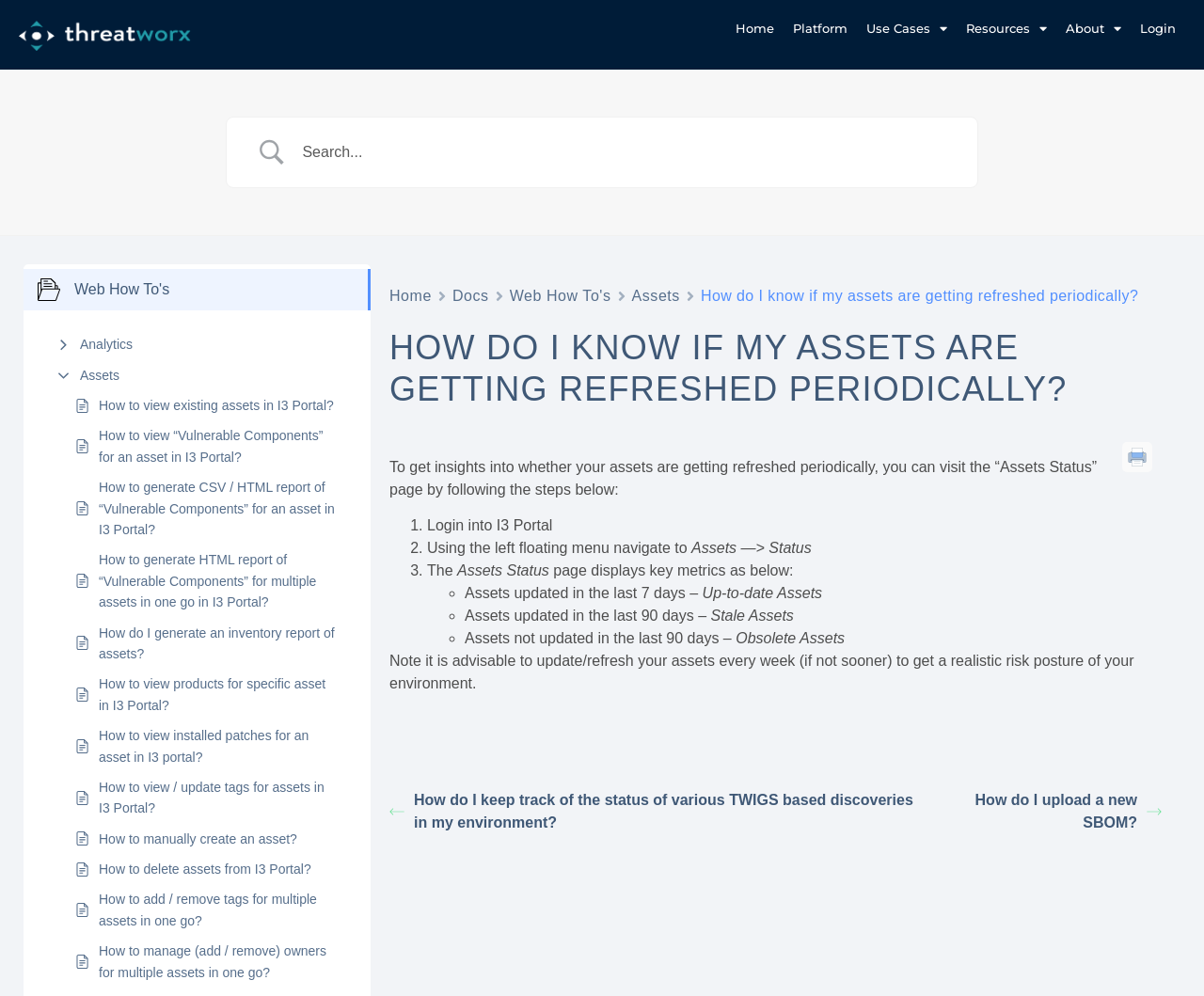Identify the bounding box coordinates for the UI element described as: "Use Cases". The coordinates should be provided as four floats between 0 and 1: [left, top, right, bottom].

[0.712, 0.019, 0.795, 0.038]